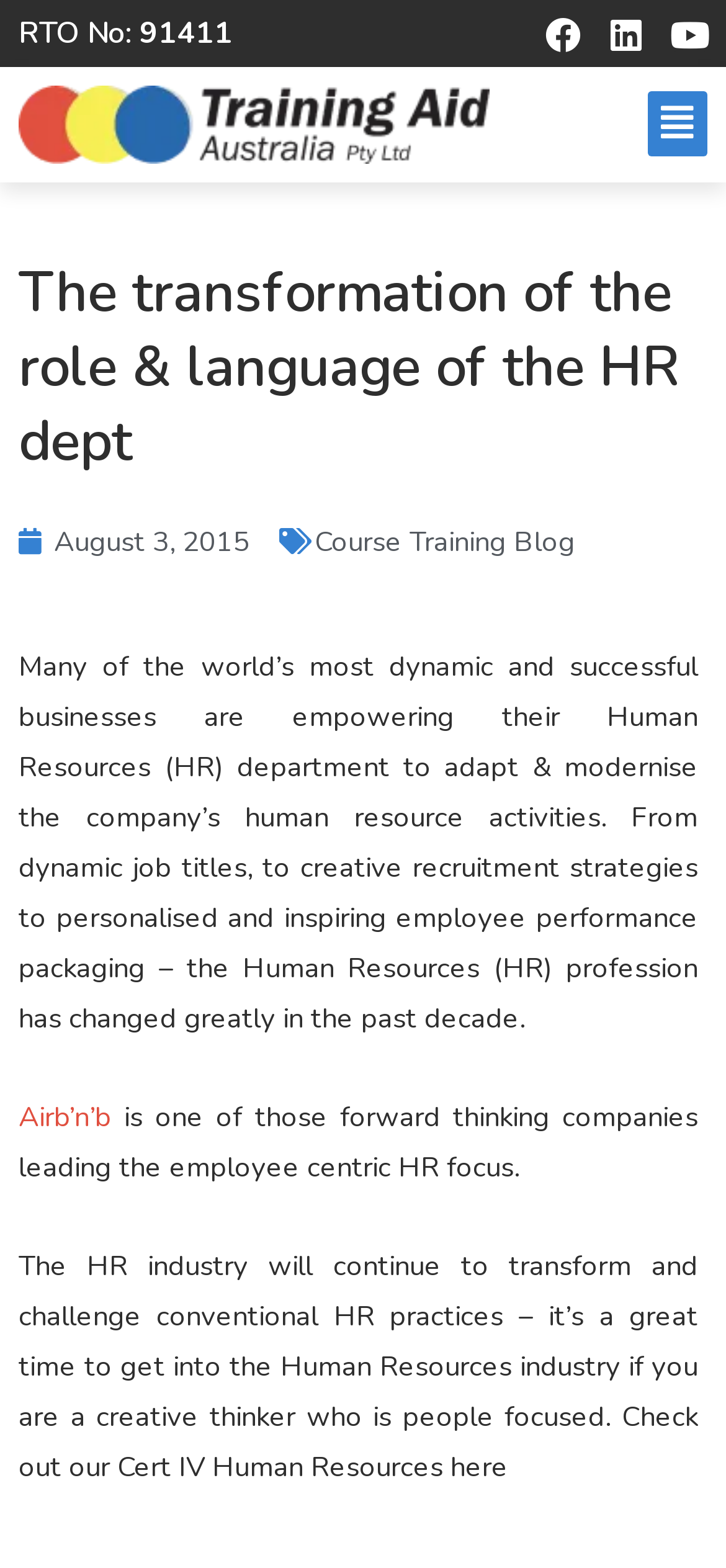Please determine the bounding box of the UI element that matches this description: Facebook. The coordinates should be given as (top-left x, top-left y, bottom-right x, bottom-right y), with all values between 0 and 1.

[0.751, 0.01, 0.8, 0.033]